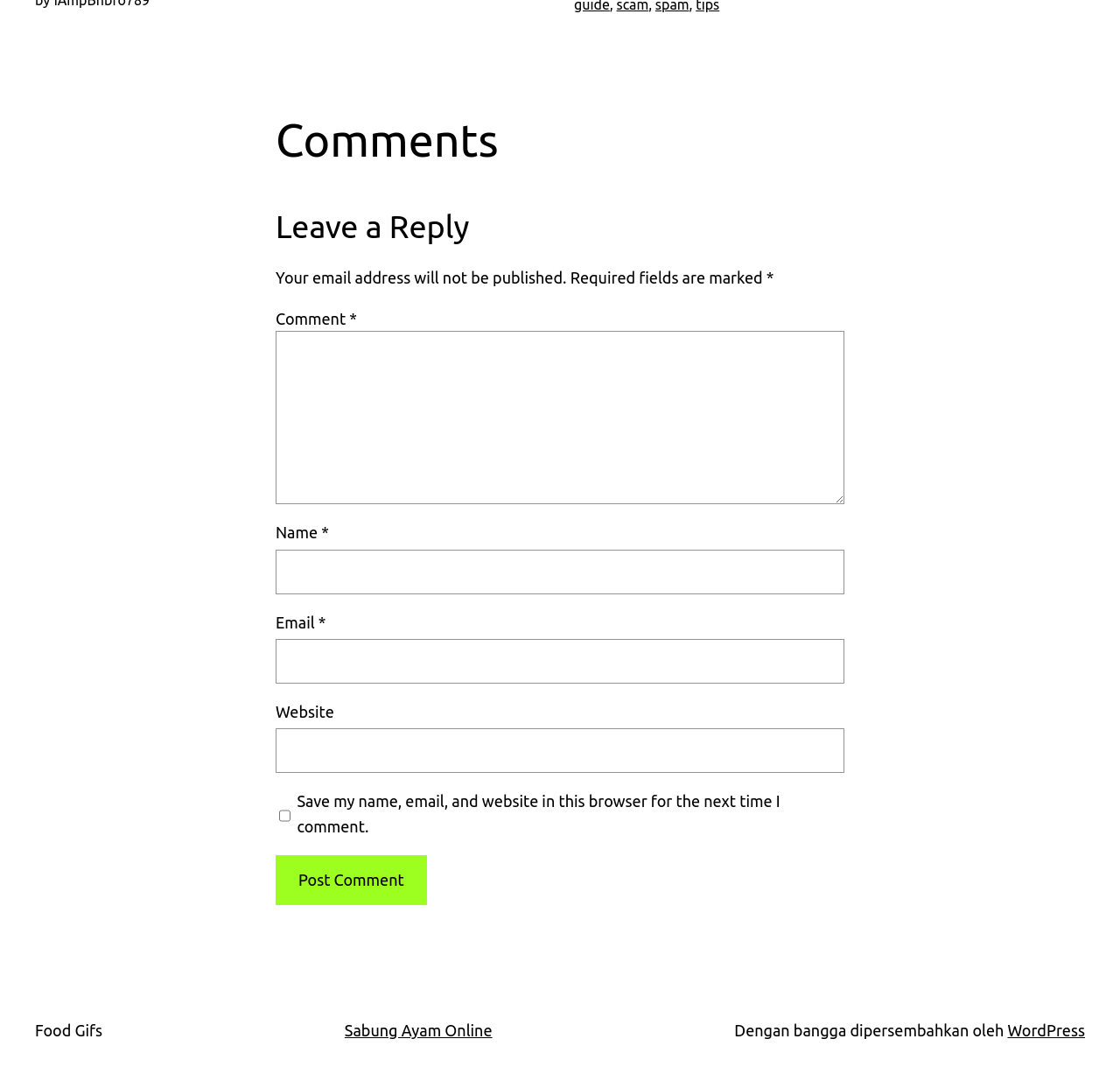Pinpoint the bounding box coordinates of the element you need to click to execute the following instruction: "Check the save my information checkbox". The bounding box should be represented by four float numbers between 0 and 1, in the format [left, top, right, bottom].

[0.249, 0.735, 0.259, 0.774]